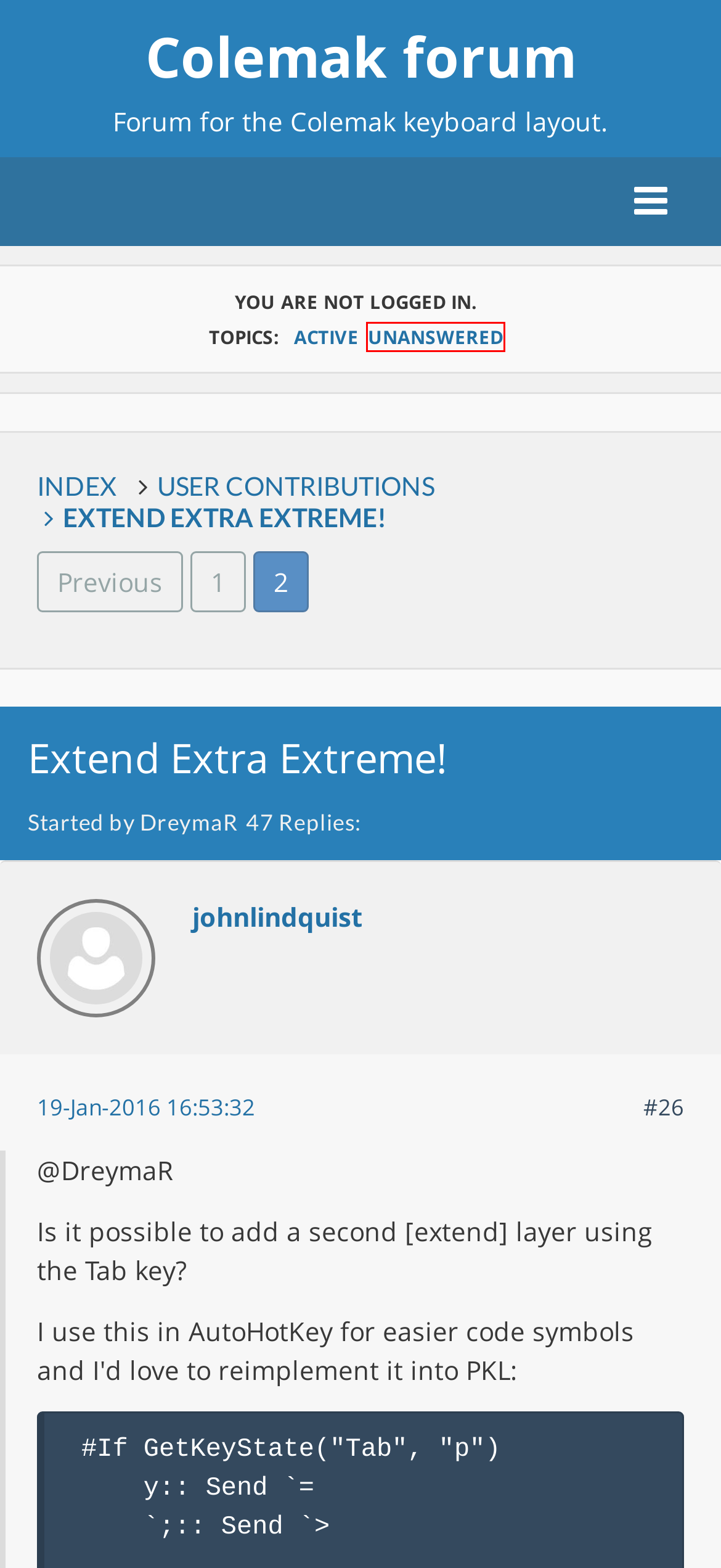You have a screenshot of a webpage, and a red bounding box highlights an element. Select the webpage description that best fits the new page after clicking the element within the bounding box. Options are:
A. Info - Colemak forum
B. Search results - Colemak forum
C. User contributions - Colemak forum
D. jaroslaw's profile - Colemak forum
E. Colemak forum
F. Extend Extra Extreme! - User contributions - Colemak forum
G. johnlindquist's profile - Colemak forum
H. Colemak

B